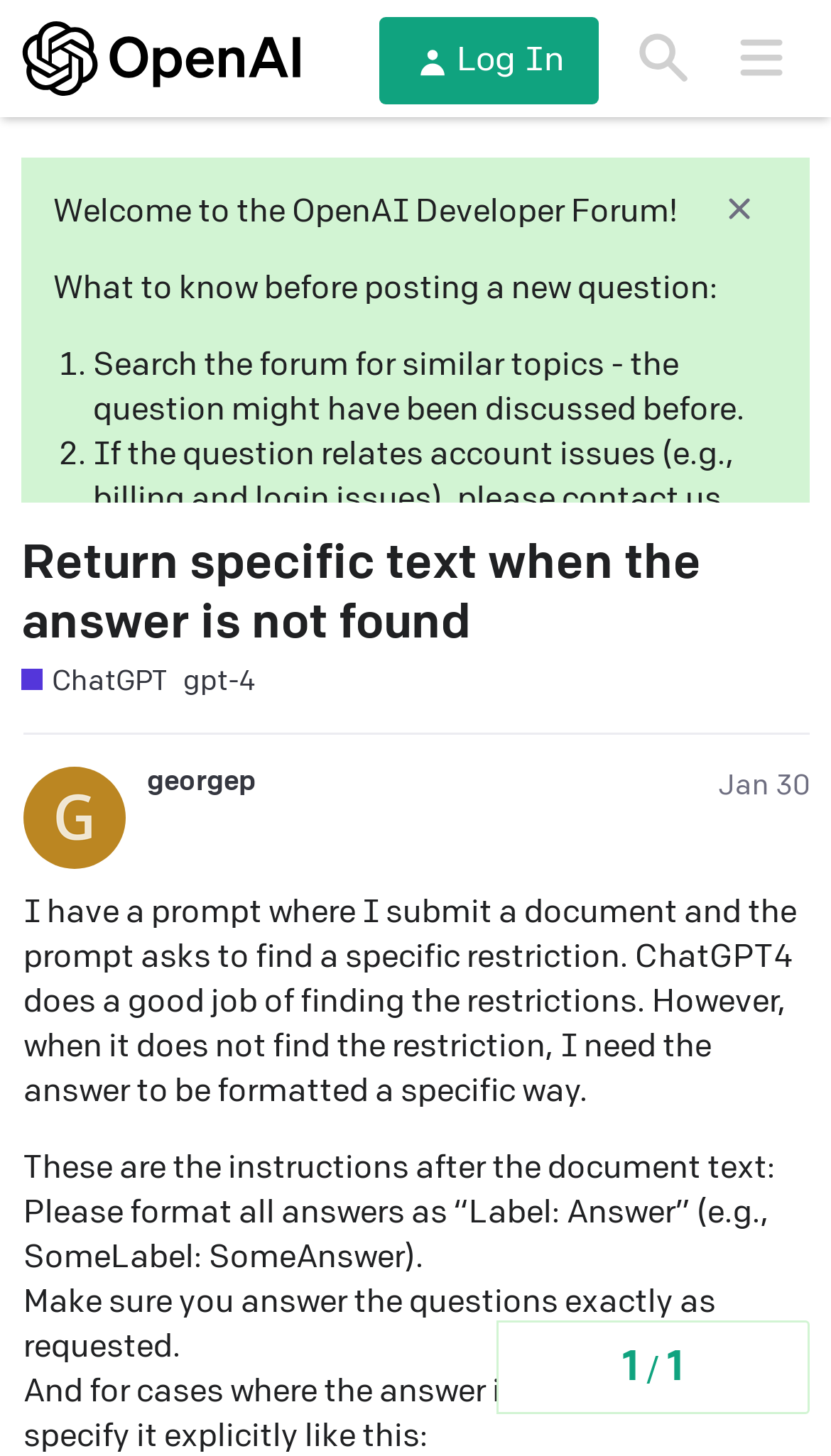Pinpoint the bounding box coordinates of the element to be clicked to execute the instruction: "Search the forum".

[0.741, 0.007, 0.857, 0.074]